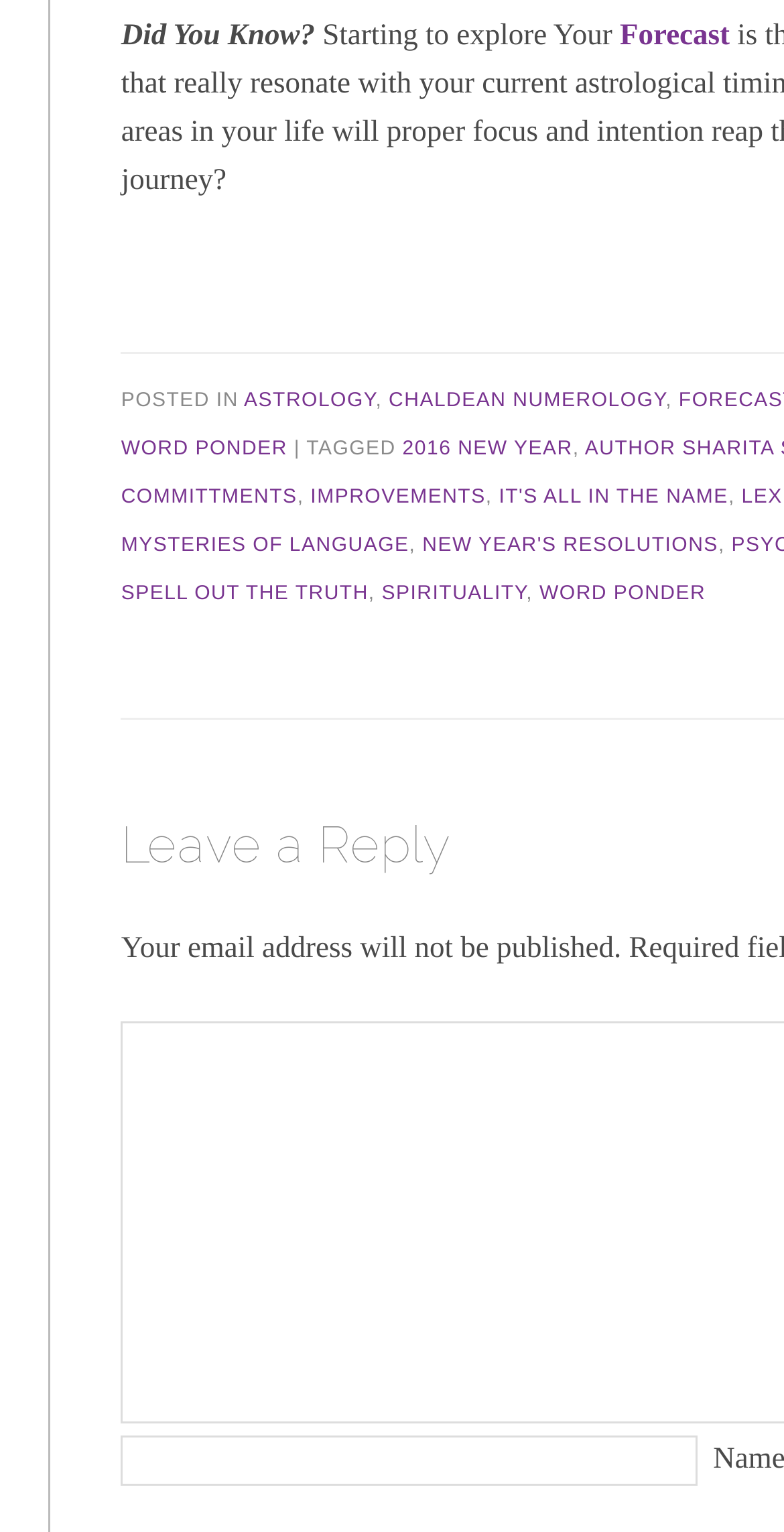What type of content is being categorized?
Give a single word or phrase answer based on the content of the image.

Blog posts